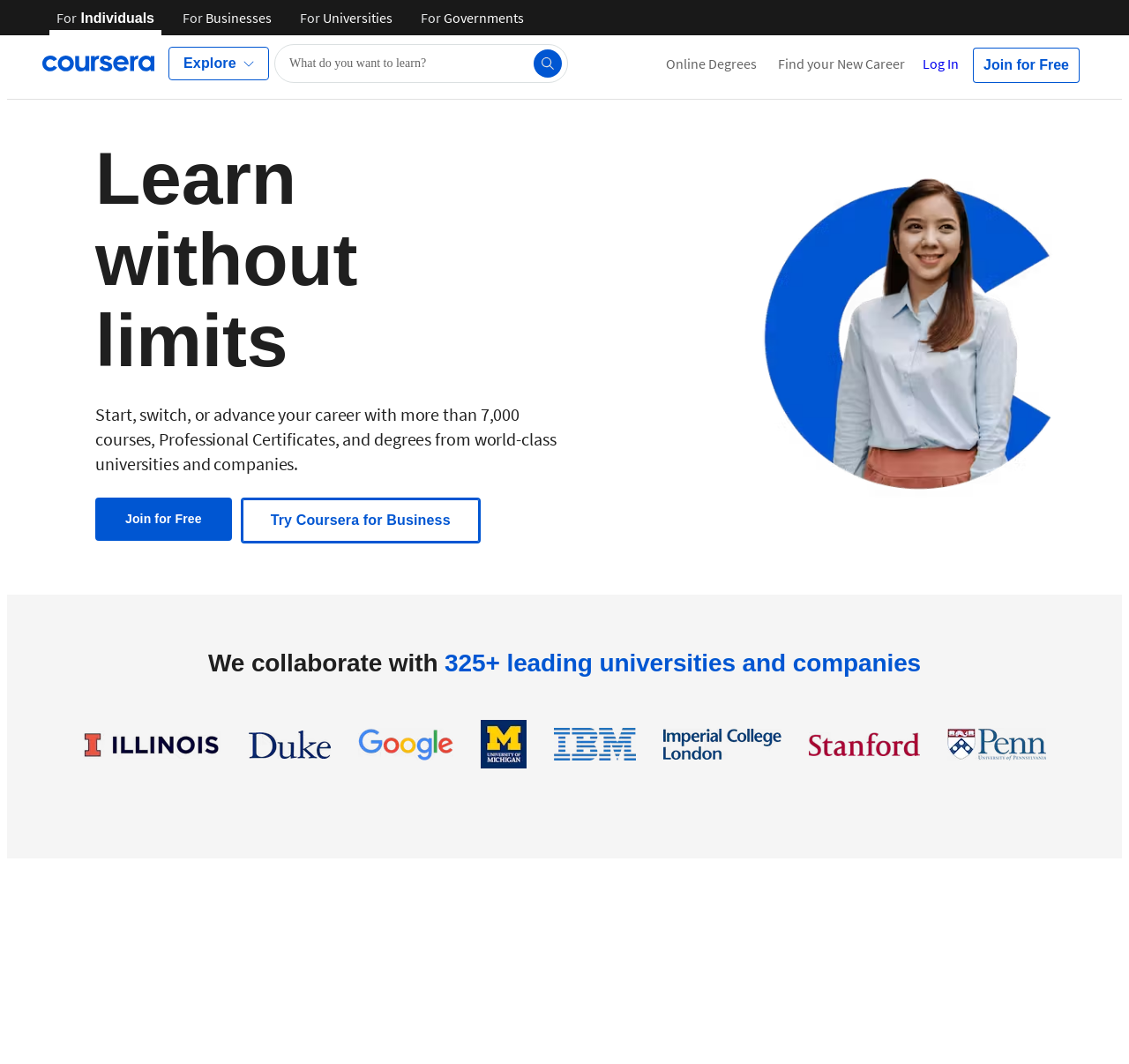Can you provide the bounding box coordinates for the element that should be clicked to implement the instruction: "Join for free"?

[0.87, 0.045, 0.956, 0.078]